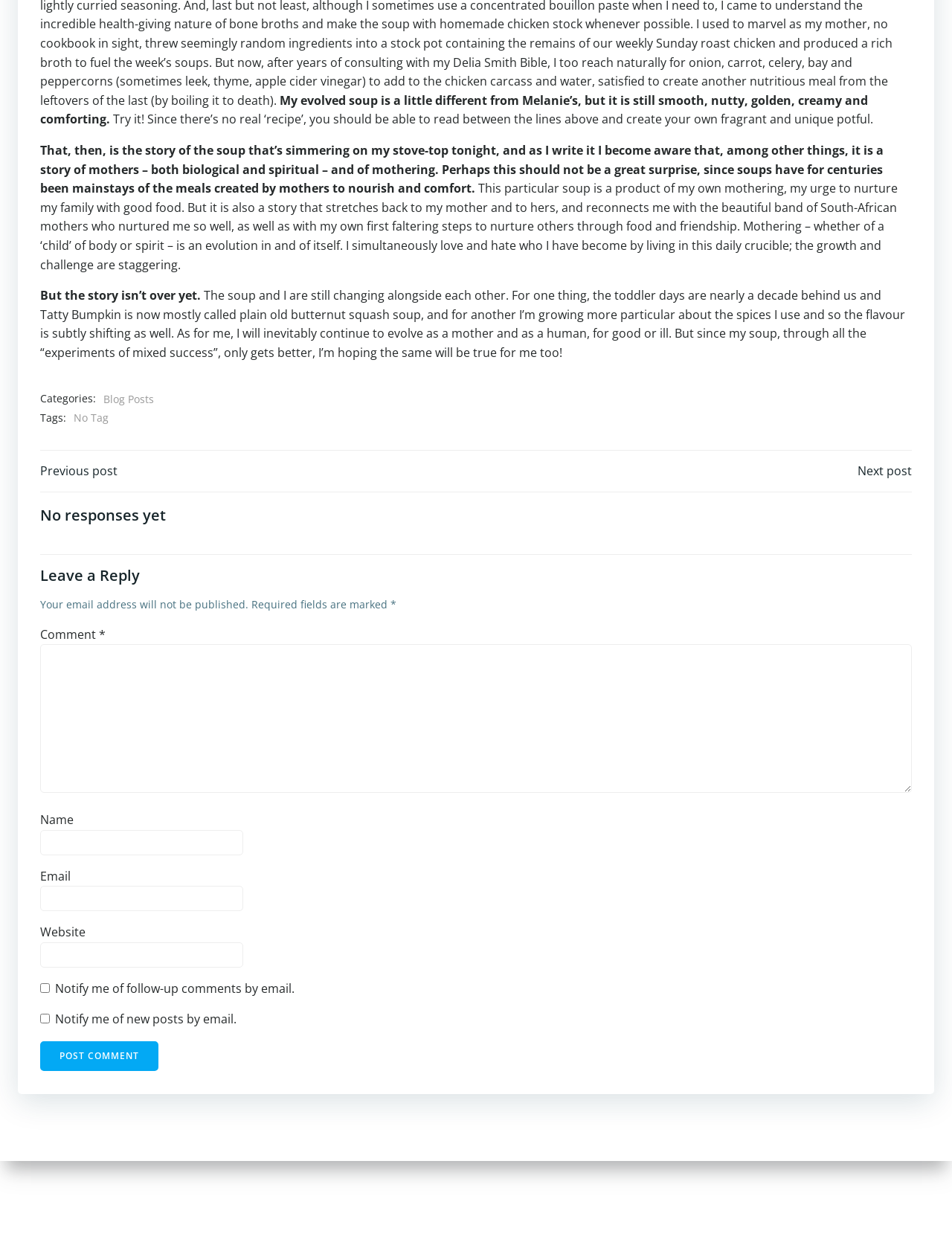Respond to the following question with a brief word or phrase:
What is the author's soup inspired by?

Mothers